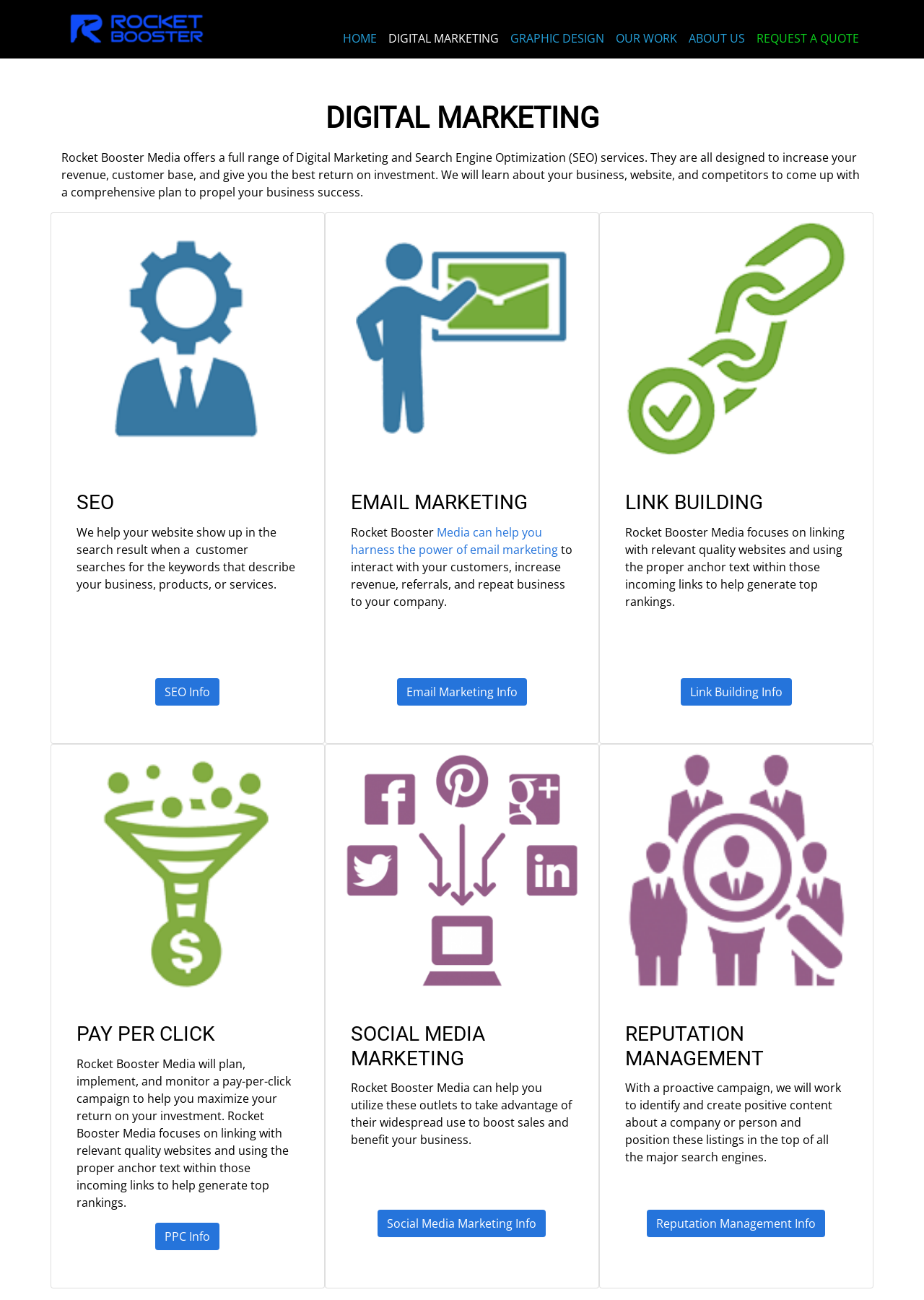Locate the bounding box coordinates of the area where you should click to accomplish the instruction: "Get a quote".

[0.812, 0.018, 0.934, 0.041]